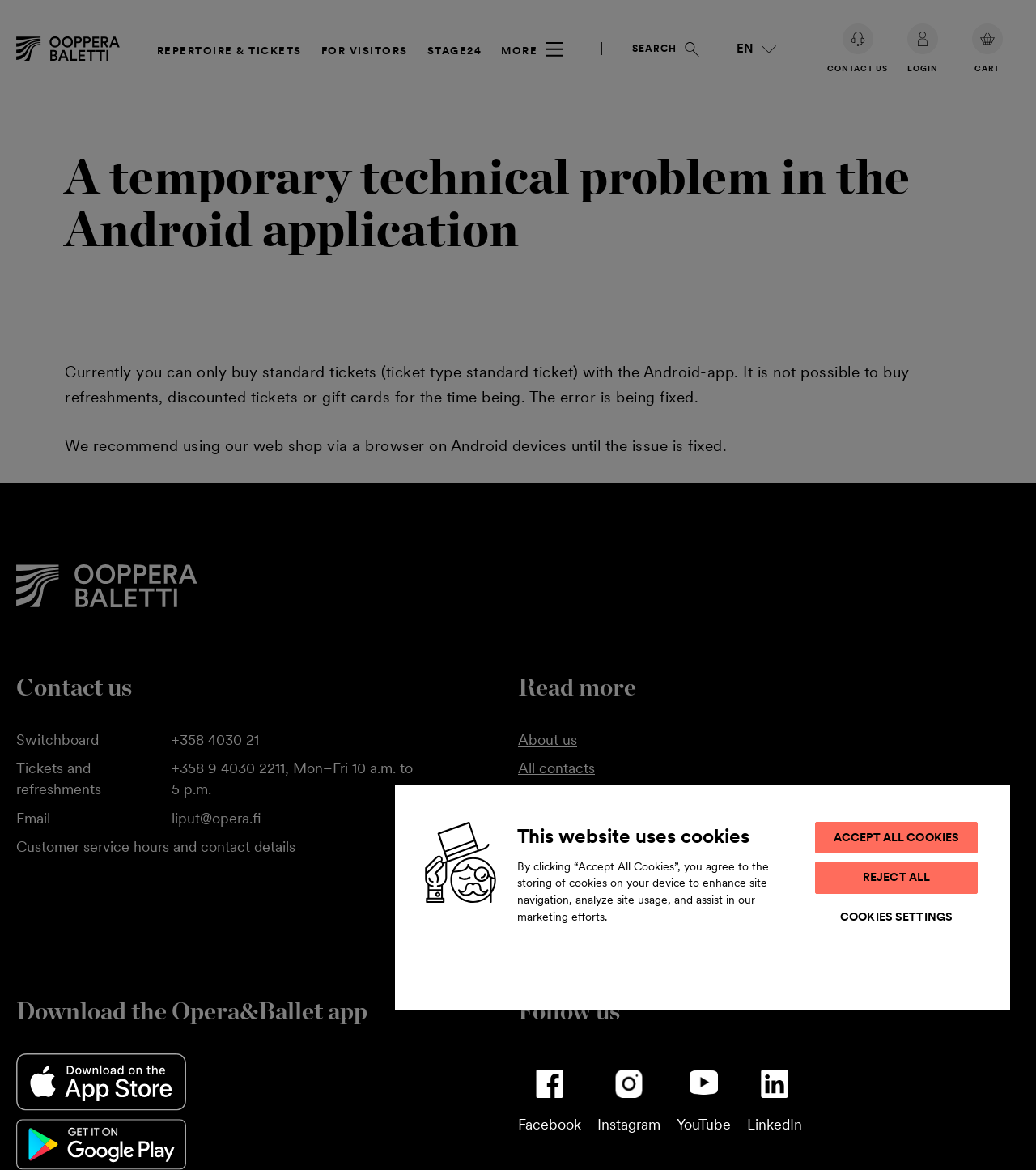Determine the bounding box coordinates of the section I need to click to execute the following instruction: "contact us". Provide the coordinates as four float numbers between 0 and 1, i.e., [left, top, right, bottom].

[0.797, 0.02, 0.859, 0.063]